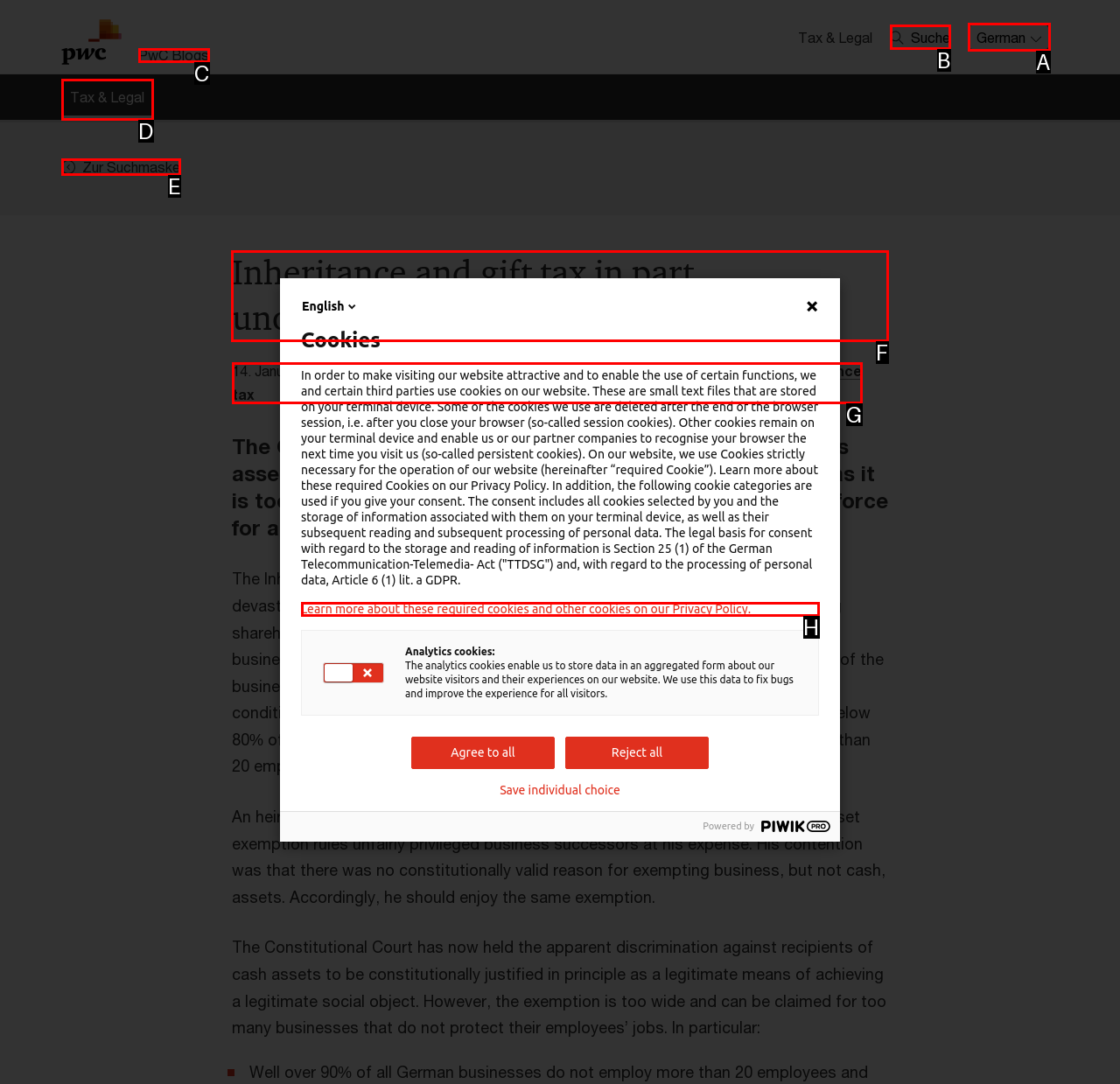Select the letter of the UI element you need to click to complete this task: Read the article Inheritance and gift tax in part unconstitutional.

F